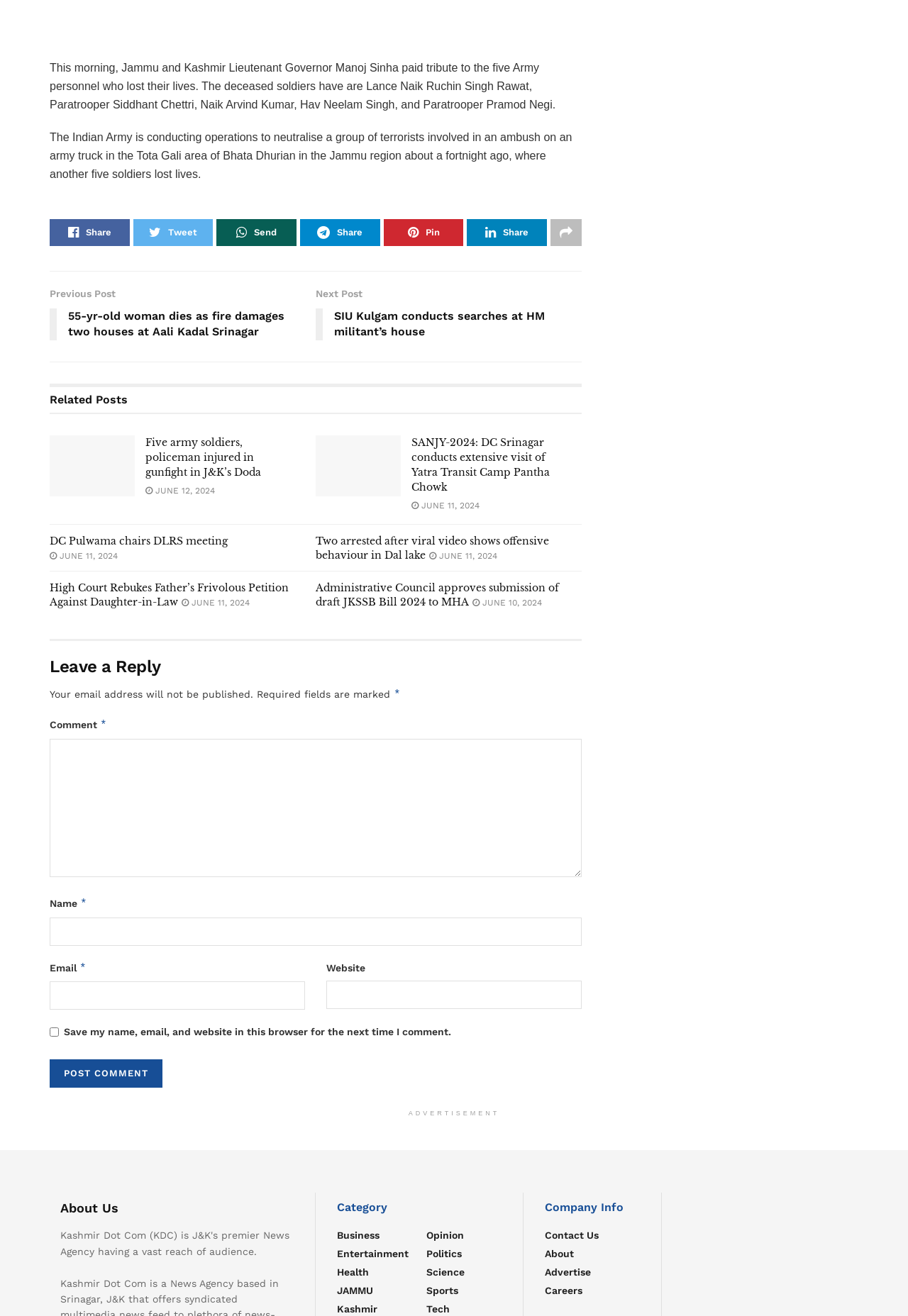Please find the bounding box for the UI component described as follows: "parent_node: Name * name="author"".

[0.055, 0.695, 0.641, 0.717]